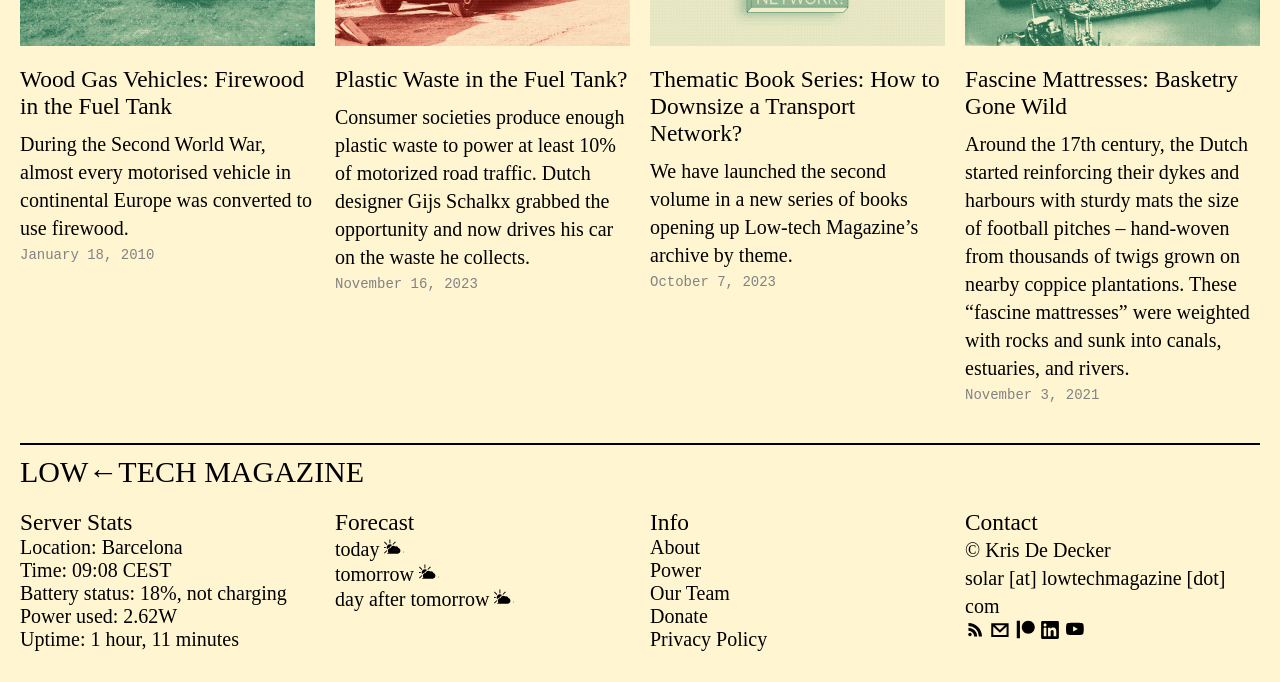Please locate the clickable area by providing the bounding box coordinates to follow this instruction: "Check the Forecast".

[0.262, 0.747, 0.492, 0.786]